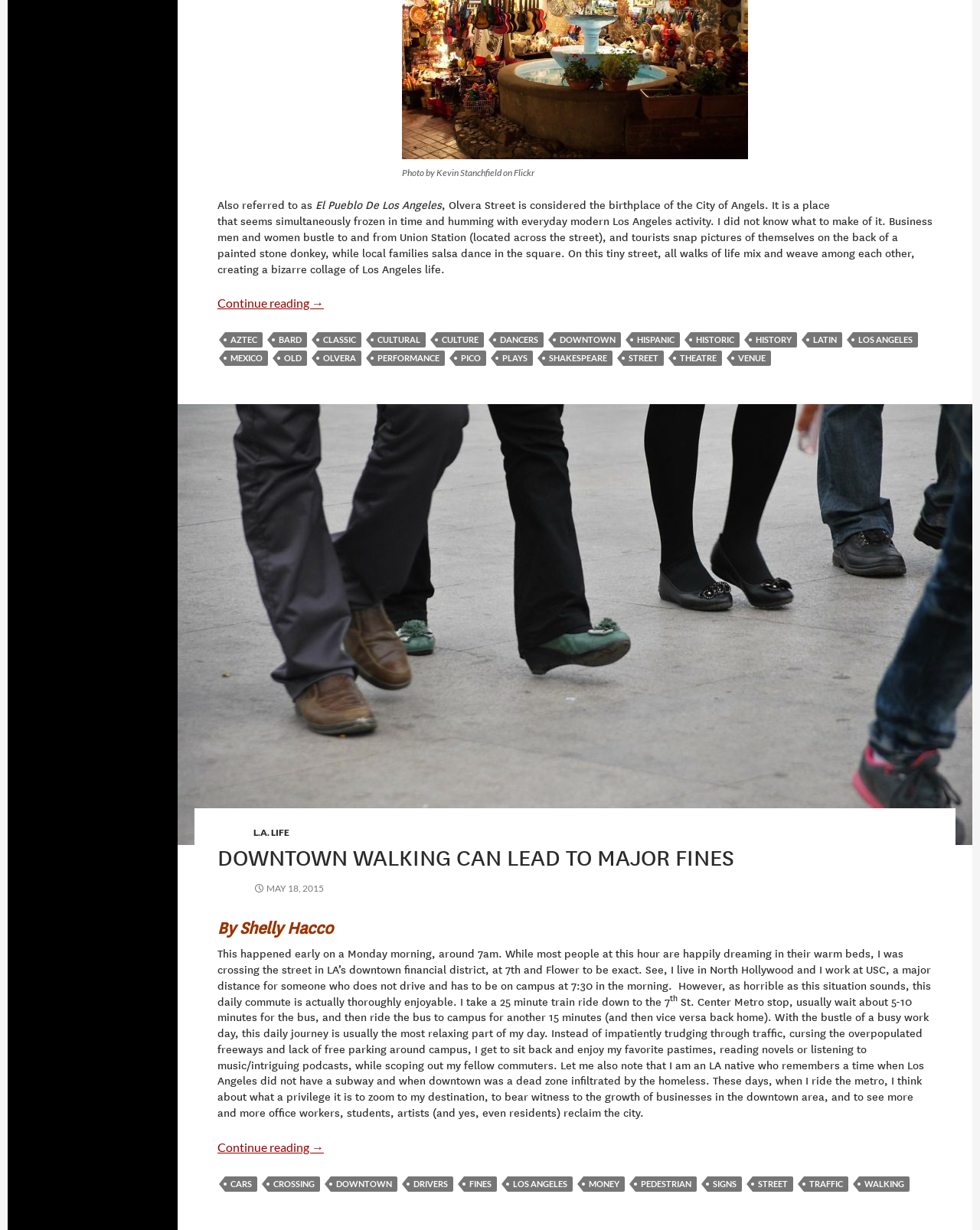Locate the bounding box coordinates of the clickable element to fulfill the following instruction: "Click on the link to continue reading Downtown Walking Can Lead to Major Fines". Provide the coordinates as four float numbers between 0 and 1 in the format [left, top, right, bottom].

[0.222, 0.926, 0.33, 0.938]